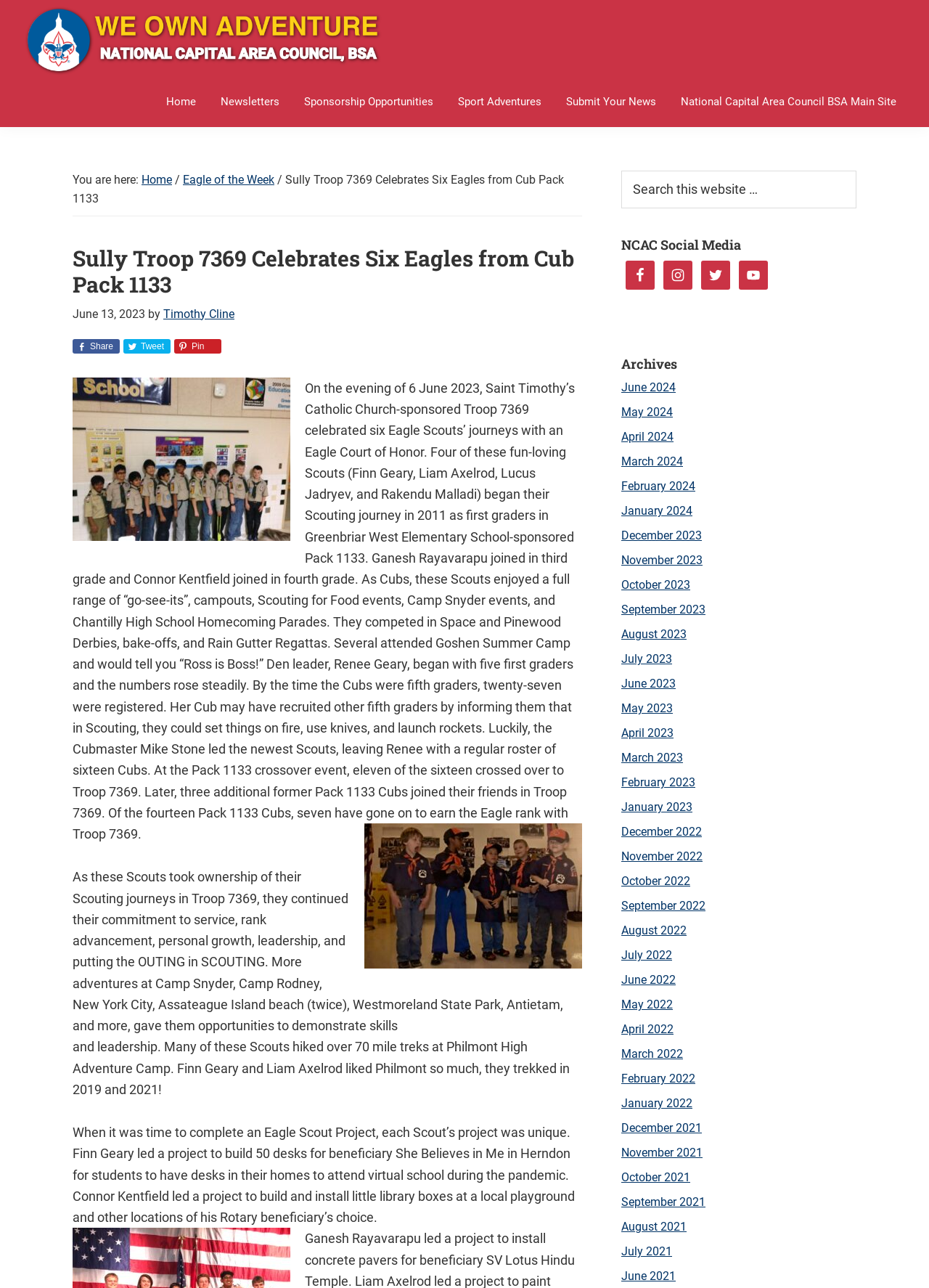Identify the bounding box coordinates of the clickable region necessary to fulfill the following instruction: "Search this website". The bounding box coordinates should be four float numbers between 0 and 1, i.e., [left, top, right, bottom].

[0.669, 0.132, 0.922, 0.162]